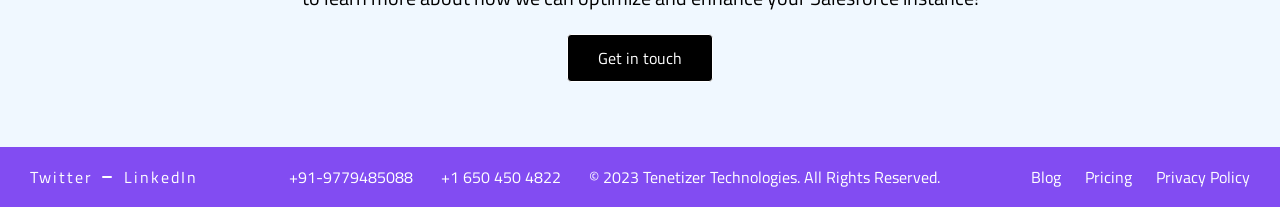What year is the copyright for?
Please provide a comprehensive and detailed answer to the question.

I found the copyright information at the bottom of the webpage, which states '© 2023 Tenetizer Technologies. All Rights Reserved', so the copyright is for the year 2023.